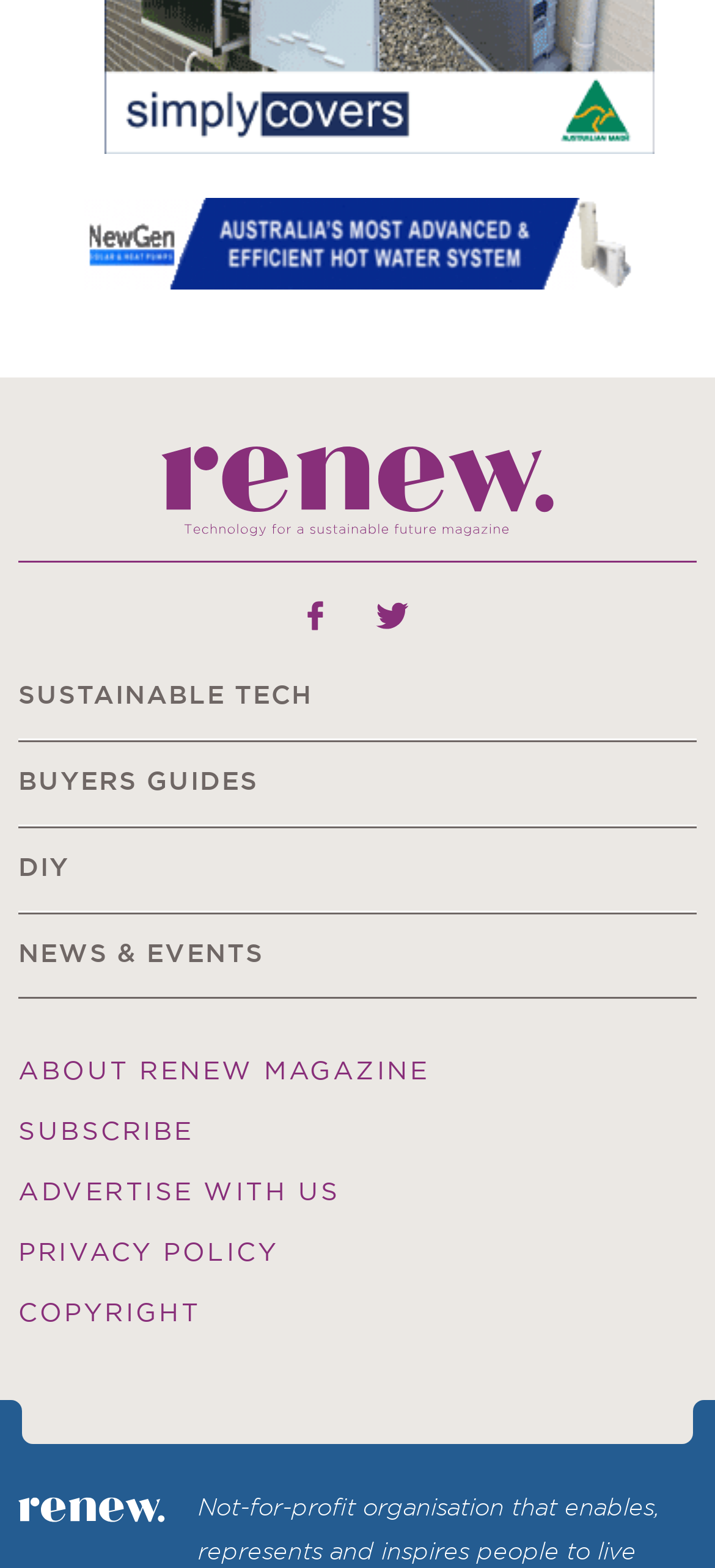Please find the bounding box coordinates for the clickable element needed to perform this instruction: "Browse SUSTAINABLE TECH".

[0.026, 0.419, 0.974, 0.473]